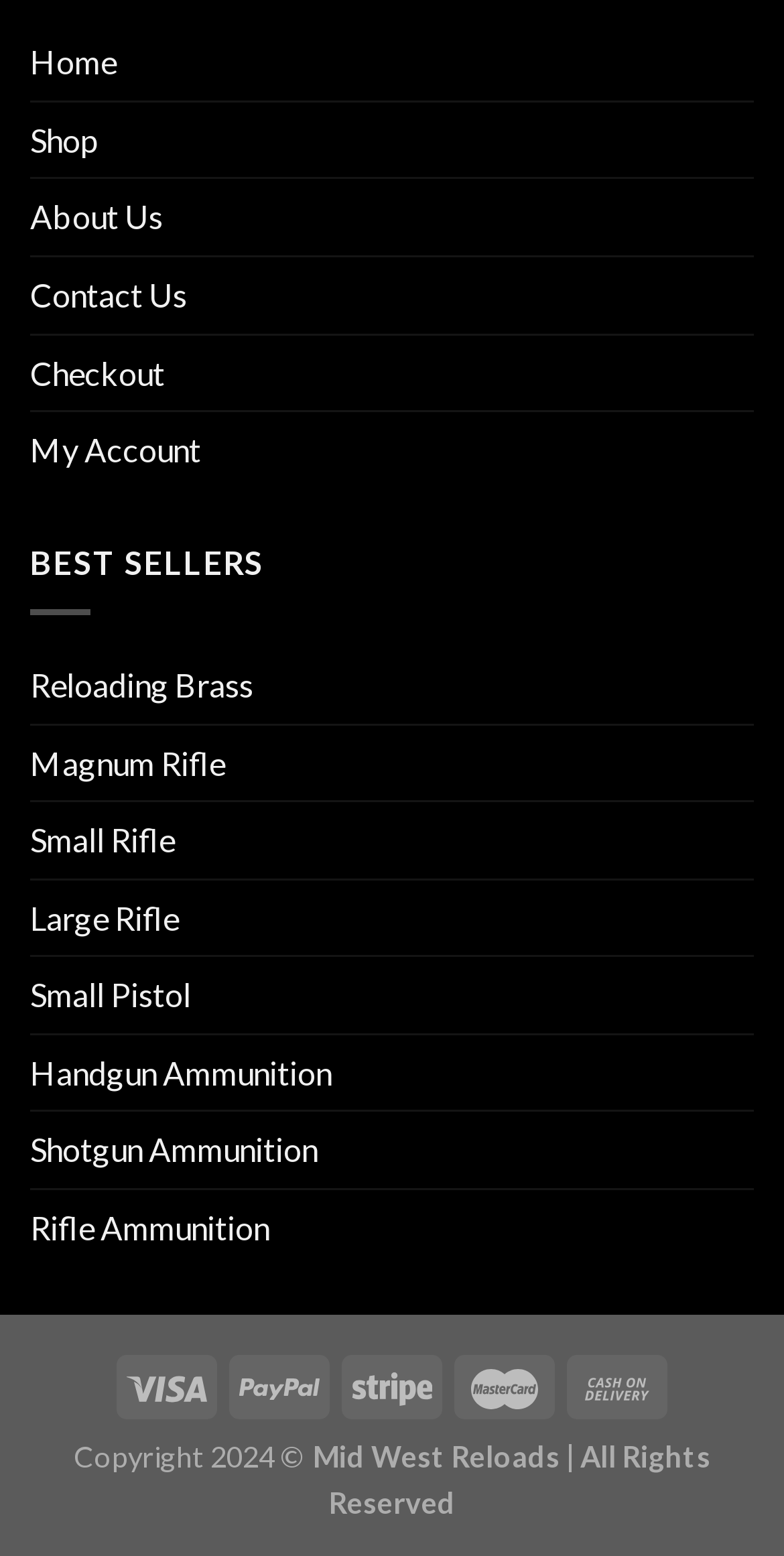How many navigation links are at the top?
Kindly offer a detailed explanation using the data available in the image.

I counted the number of links at the top of the webpage, which are 'Home', 'Shop', 'About Us', 'Contact Us', 'Checkout', and 'My Account', totaling 6 navigation links.